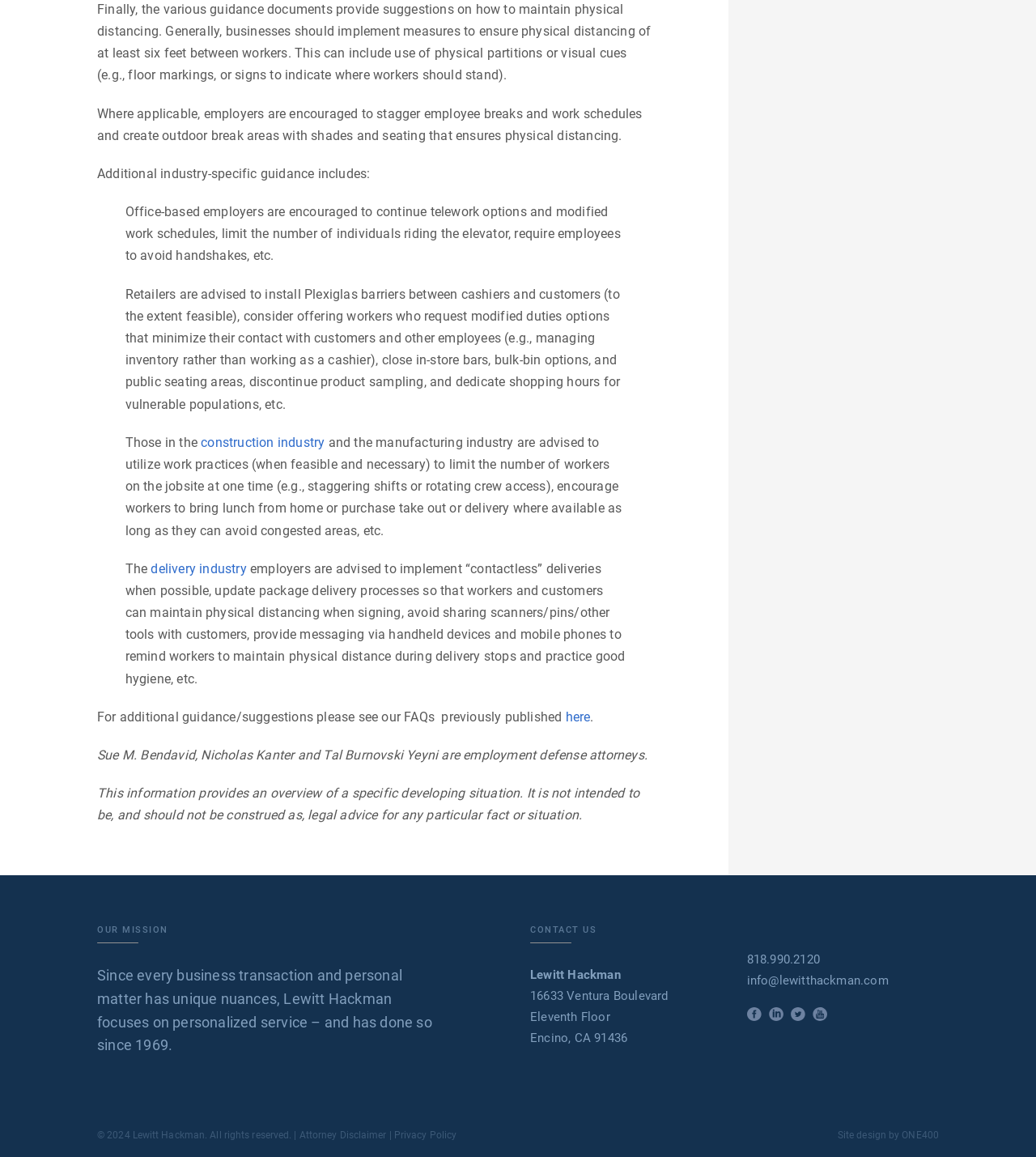Pinpoint the bounding box coordinates of the clickable area necessary to execute the following instruction: "Click the 'here' link". The coordinates should be given as four float numbers between 0 and 1, namely [left, top, right, bottom].

[0.546, 0.613, 0.57, 0.626]